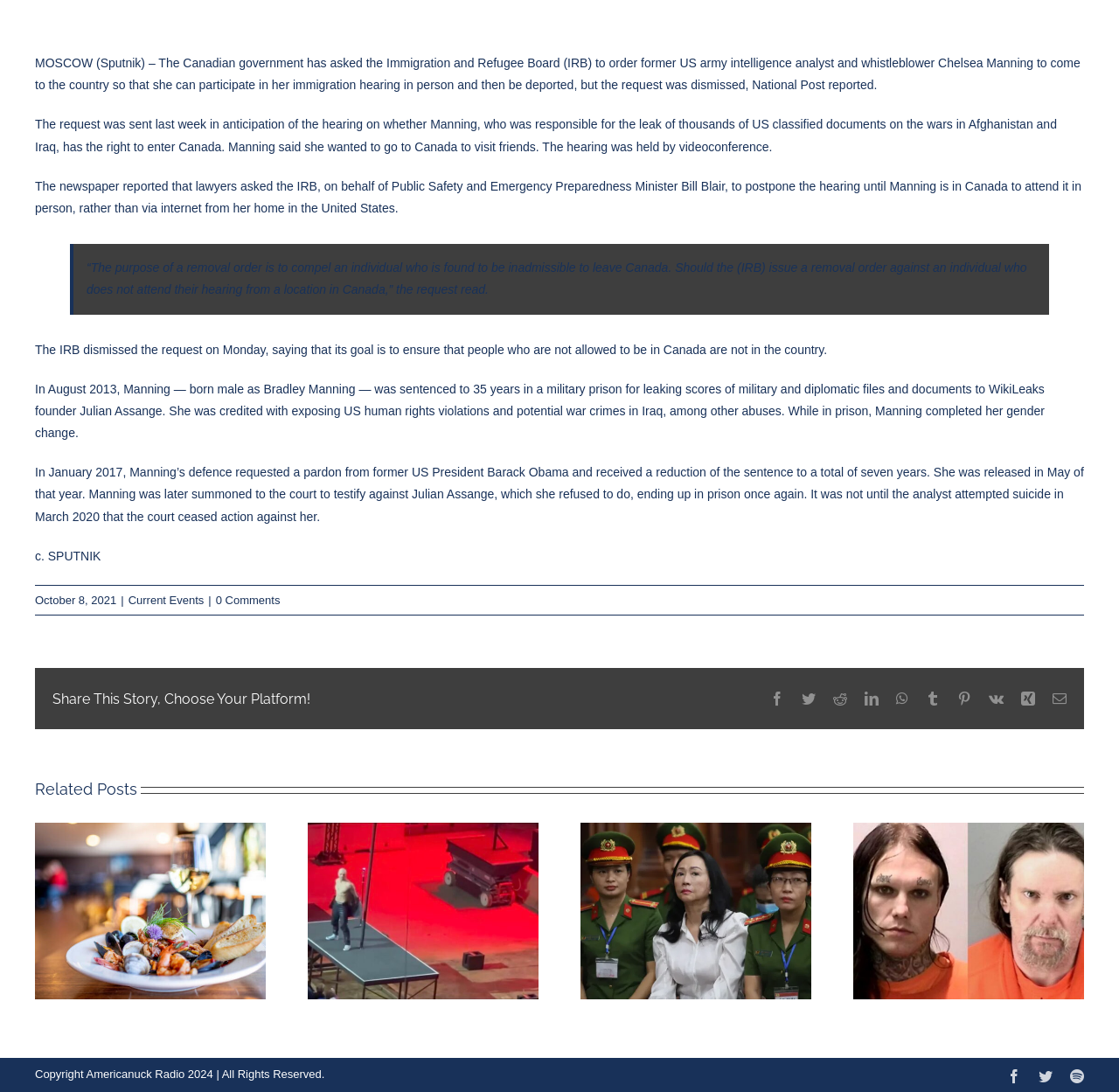What is the date of the article?
Please answer using one word or phrase, based on the screenshot.

October 8, 2021